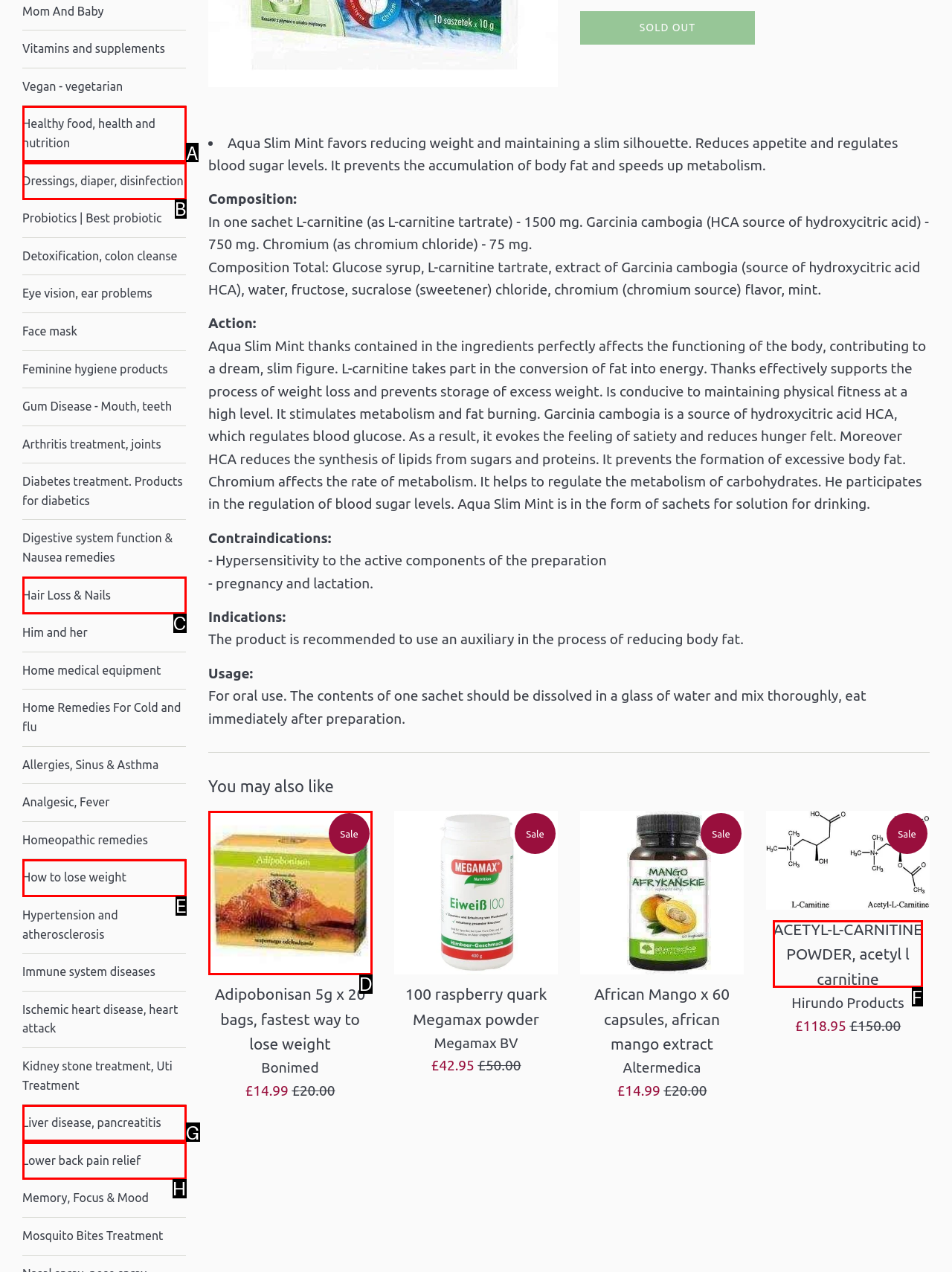Given the description: O nama
Identify the letter of the matching UI element from the options.

None